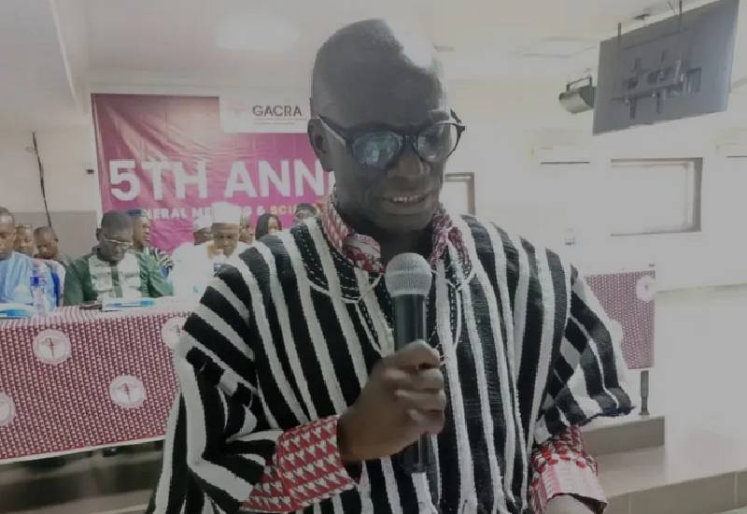Paint a vivid picture with your description of the image.

In the image, a speaker wearing traditional striped attire stands at a podium holding a microphone, addressing an audience during the 5th Annual General Meeting and Scientific Session of the Ghana Association of Certified Registered Anaesthetists (GACRA). The background features a prominent banner that reads "5TH ANNUAL," indicating the significance of the event. Attendees can be seen seated in the background, engaging with the proceedings. This event emphasizes the importance of advancing anaesthesia practices in Ghana, reflecting the community's dedication to addressing challenges faced by anaesthetists within the healthcare system. The setting conveys a sense of professionalism and cultural heritage, marking a pivotal moment for the association as they discuss regulatory matters and future directions.